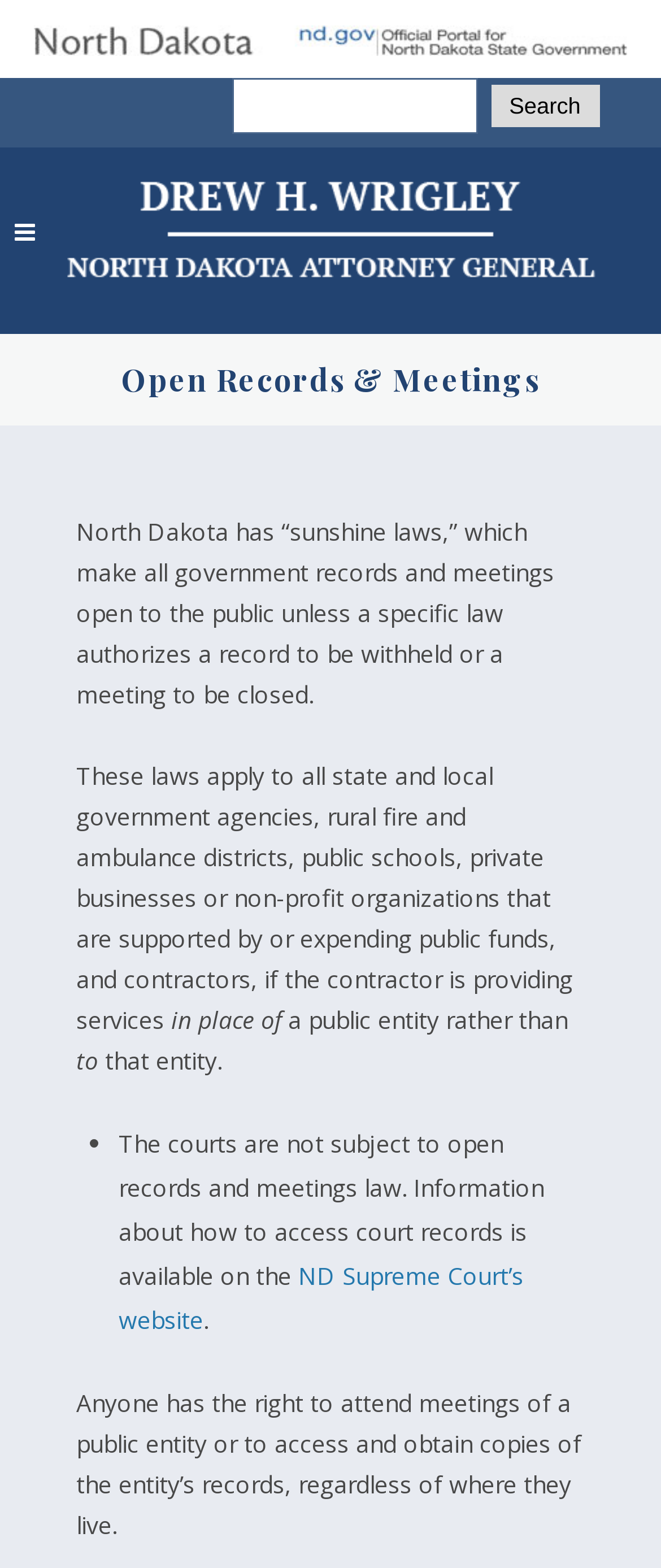Where can information about court records be found?
Based on the image, provide your answer in one word or phrase.

ND Supreme Court's website